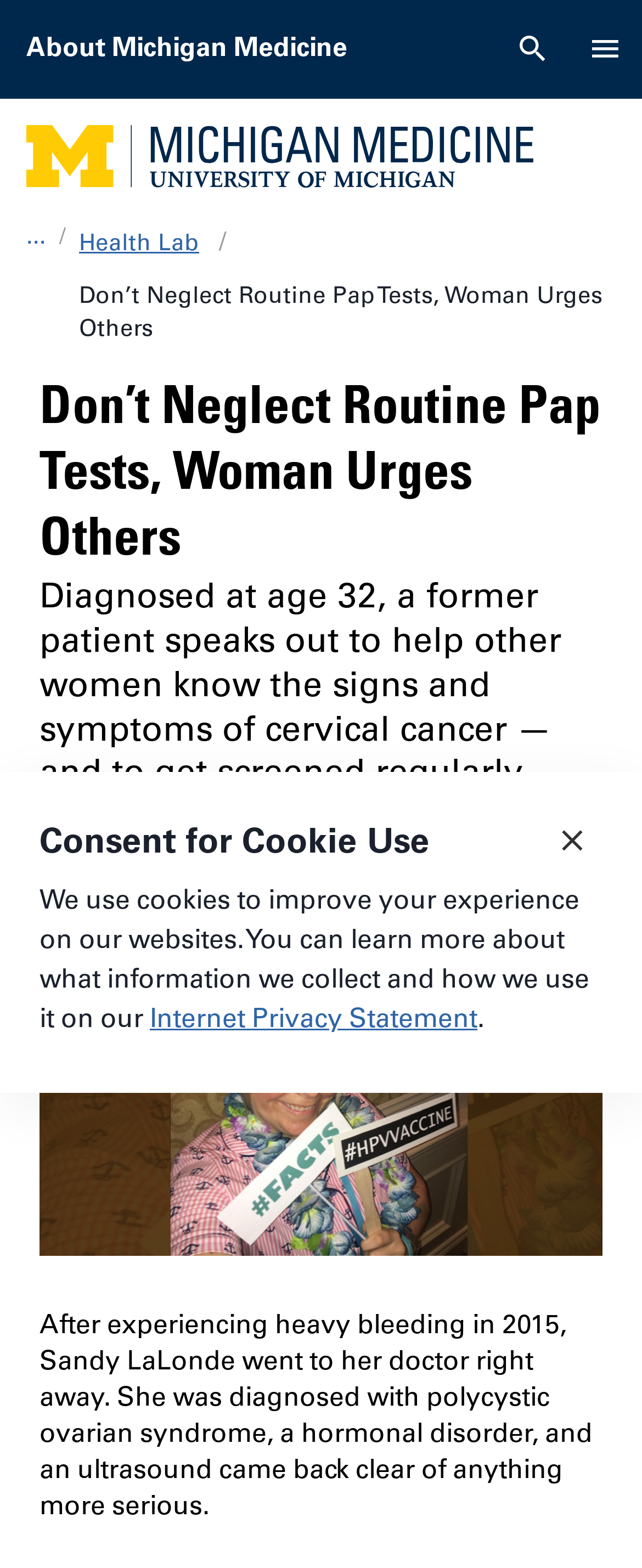Can you pinpoint the bounding box coordinates for the clickable element required for this instruction: "Open main navigation"? The coordinates should be four float numbers between 0 and 1, i.e., [left, top, right, bottom].

[0.887, 0.008, 1.0, 0.055]